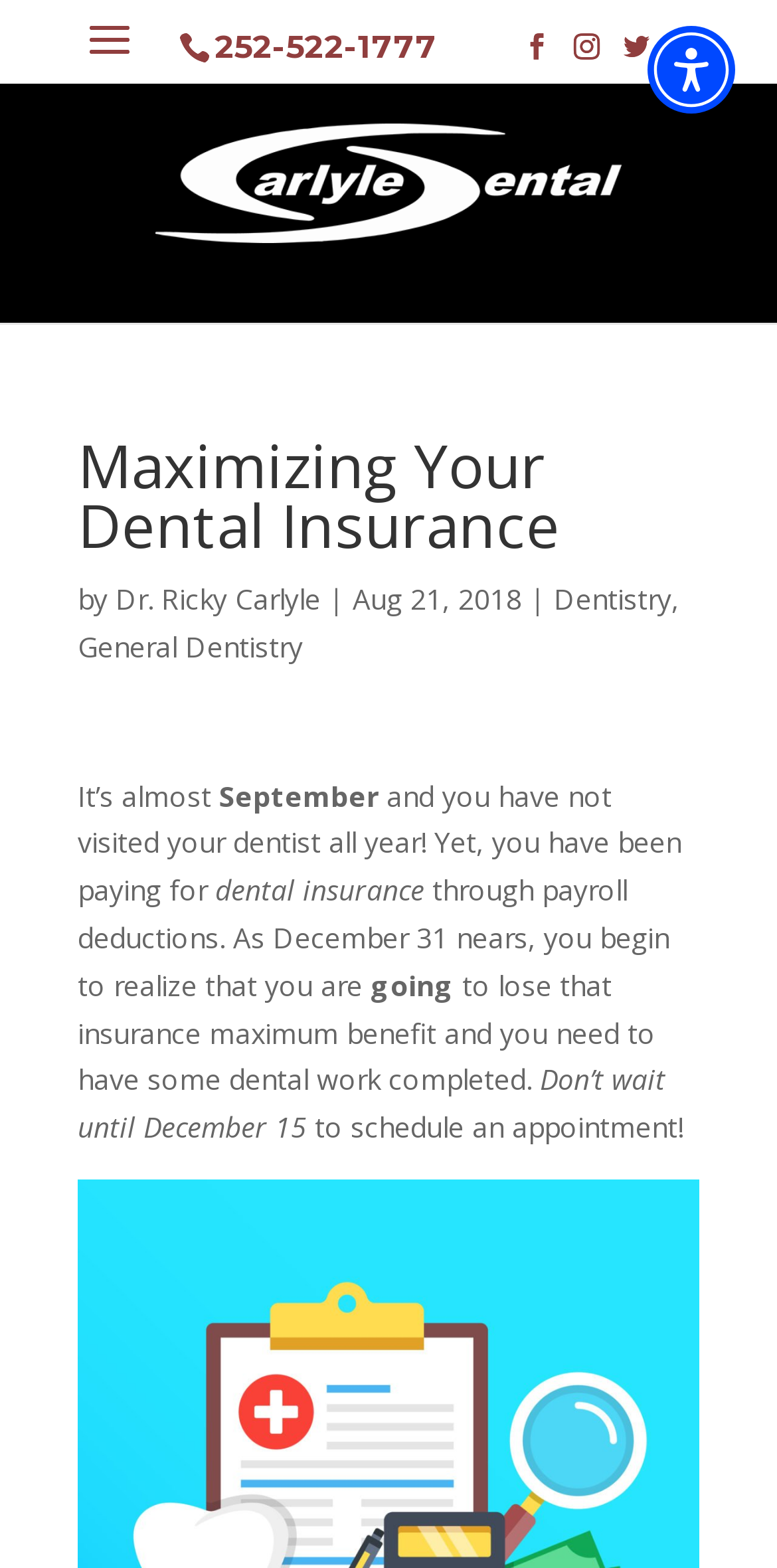What is the date of the article about maximizing dental insurance?
Provide an in-depth answer to the question, covering all aspects.

I found the date by looking at the StaticText element with the text 'Aug 21, 2018' which is located below the heading 'Maximizing Your Dental Insurance'.